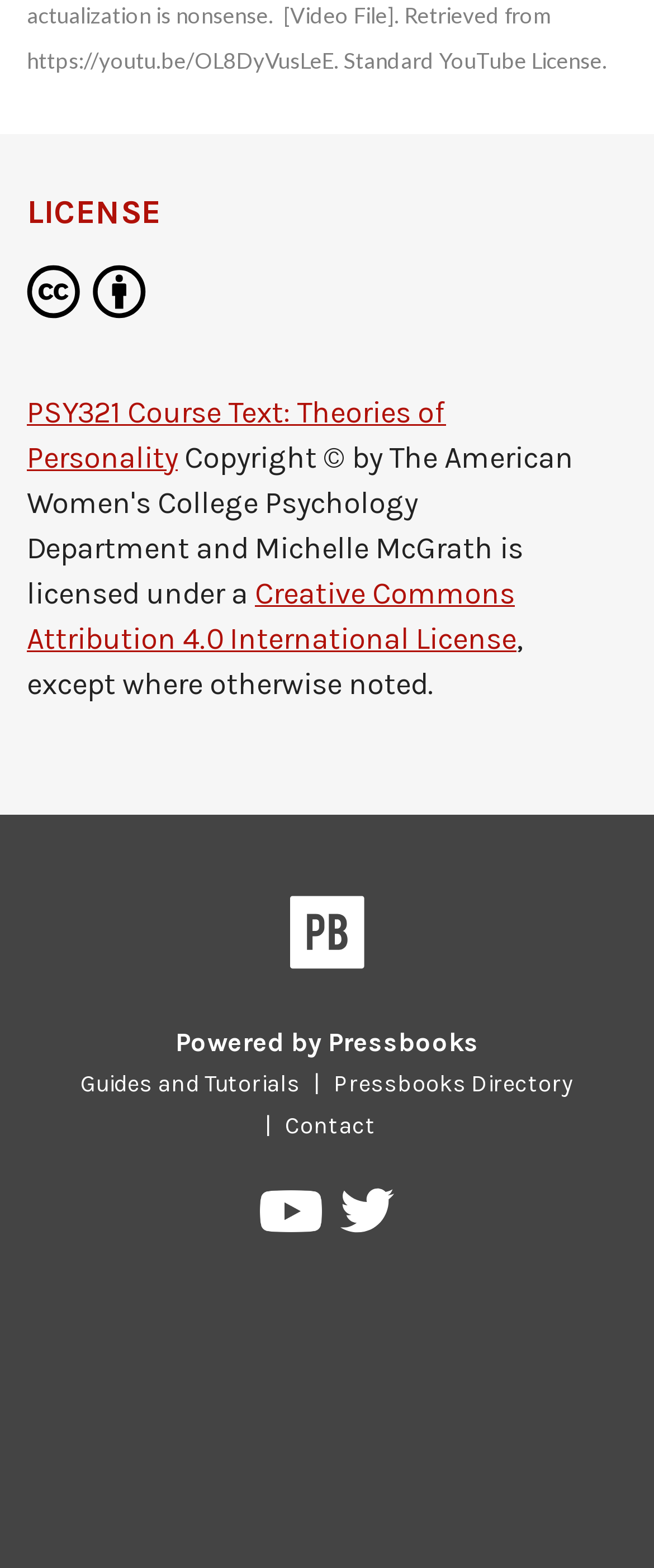Can you provide the bounding box coordinates for the element that should be clicked to implement the instruction: "Watch Pressbooks on YouTube"?

[0.398, 0.759, 0.499, 0.796]